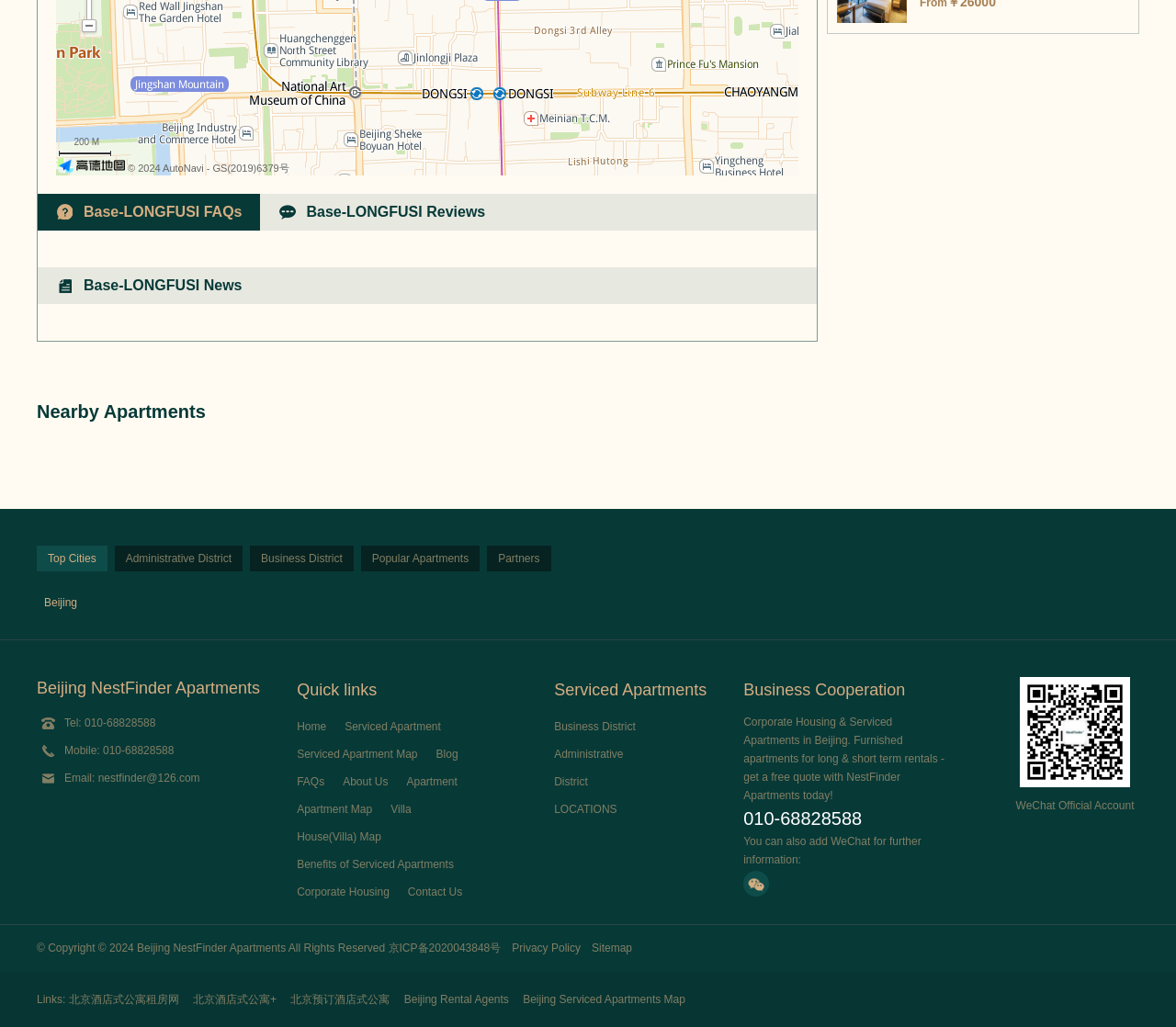What is the name of the company?
Using the visual information, answer the question in a single word or phrase.

NestFinder Apartments